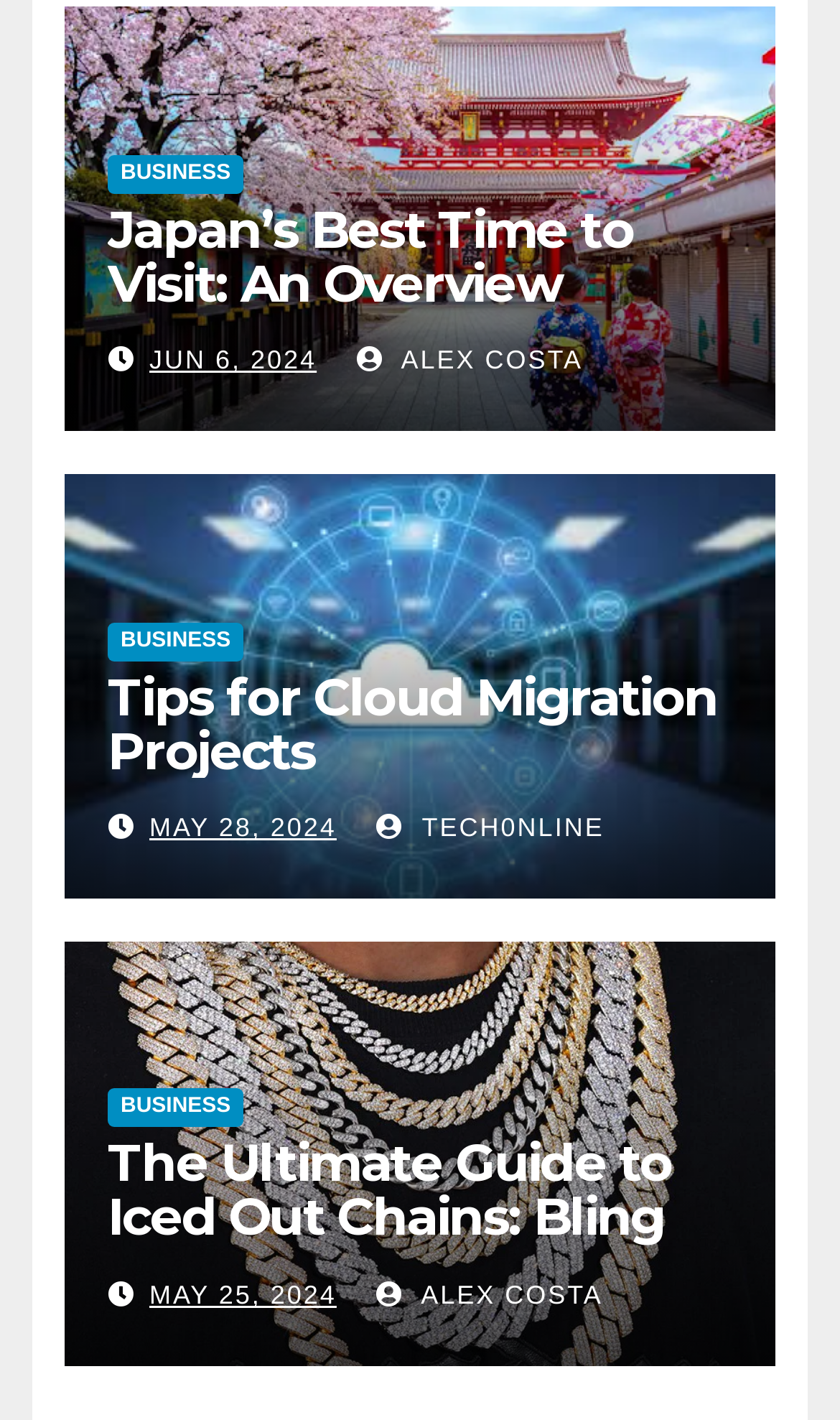Determine the bounding box coordinates (top-left x, top-left y, bottom-right x, bottom-right y) of the UI element described in the following text: May 25, 2024

[0.178, 0.902, 0.401, 0.923]